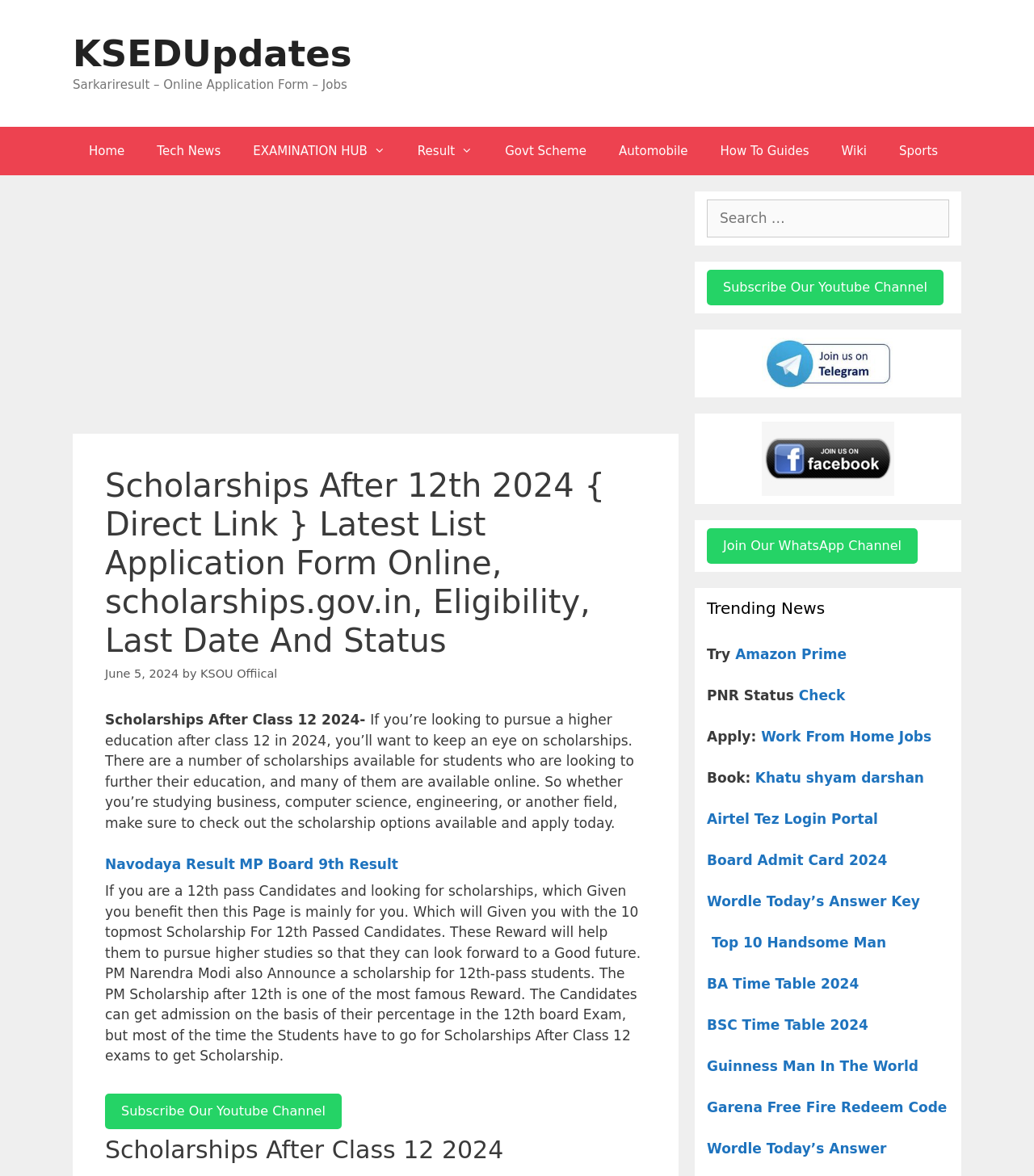What is the purpose of the webpage according to the text?
Provide an in-depth answer to the question, covering all aspects.

I read the text on the webpage, which states 'If you’re looking to pursue a higher education after class 12 in 2024, you’ll want to keep an eye on scholarships.' This suggests that the purpose of the webpage is to provide information about scholarships.